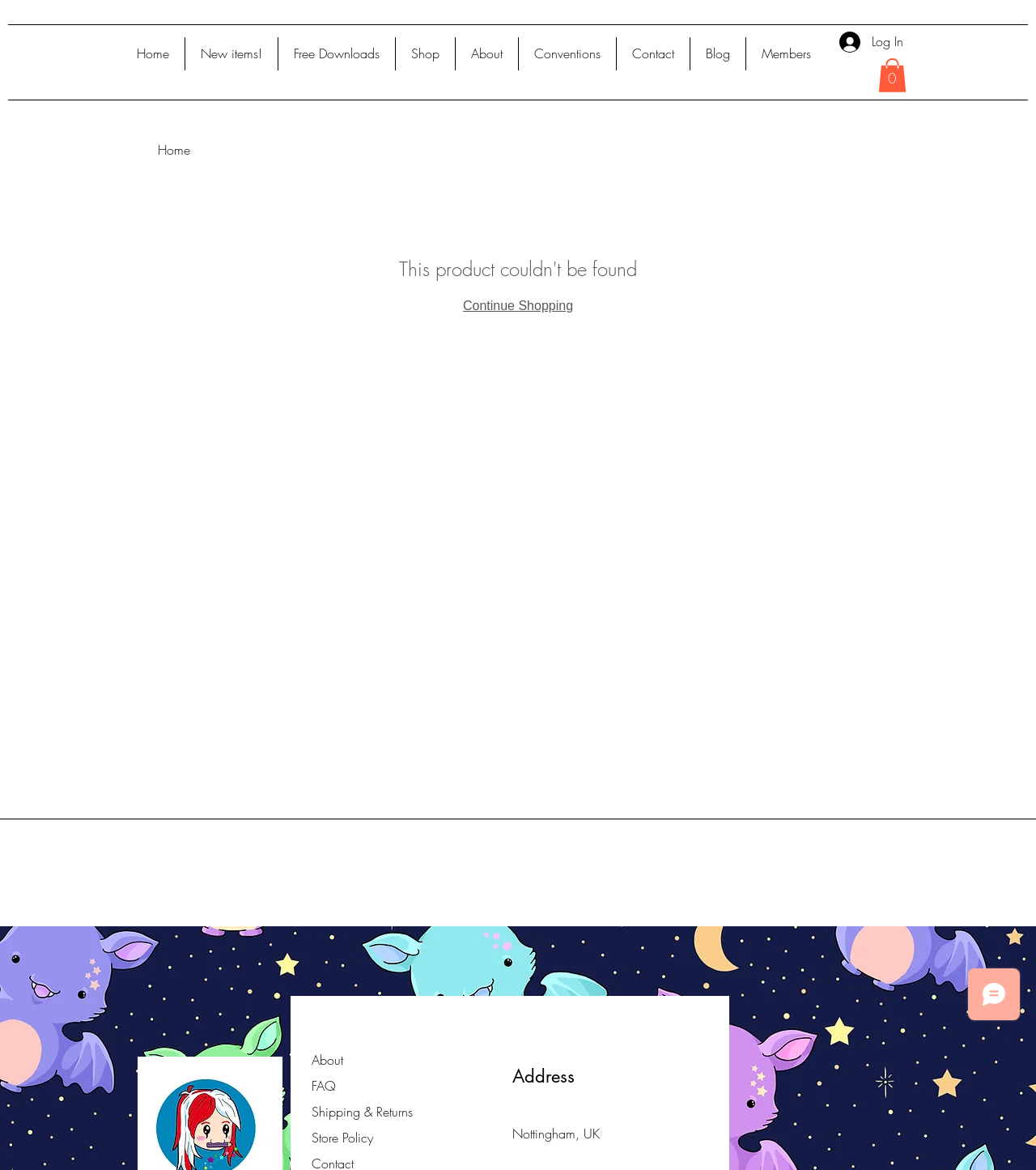Use a single word or phrase to answer this question: 
What is the address mentioned on the webpage?

Nottingham, UK